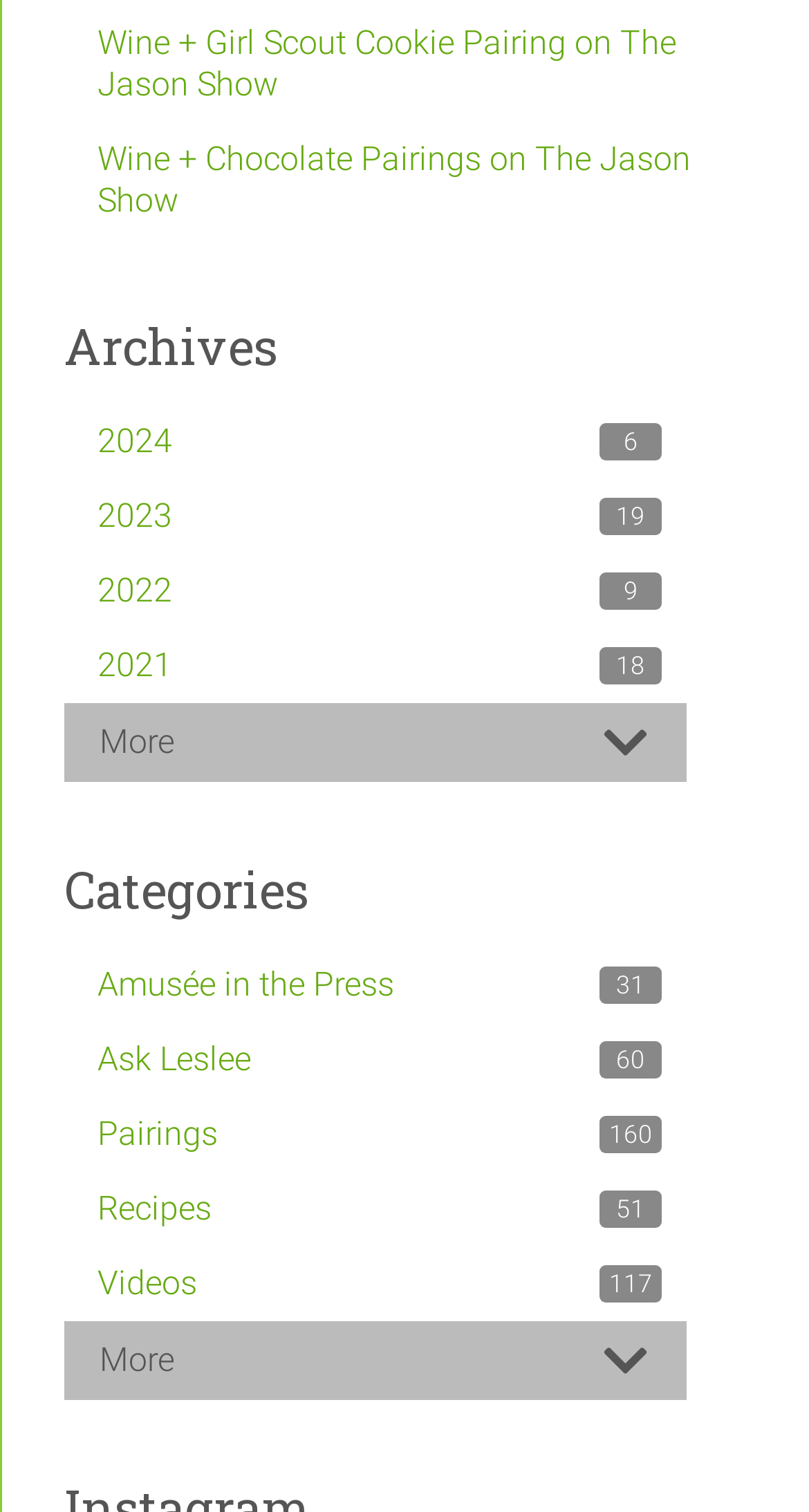Determine the bounding box for the described UI element: "Contact".

None